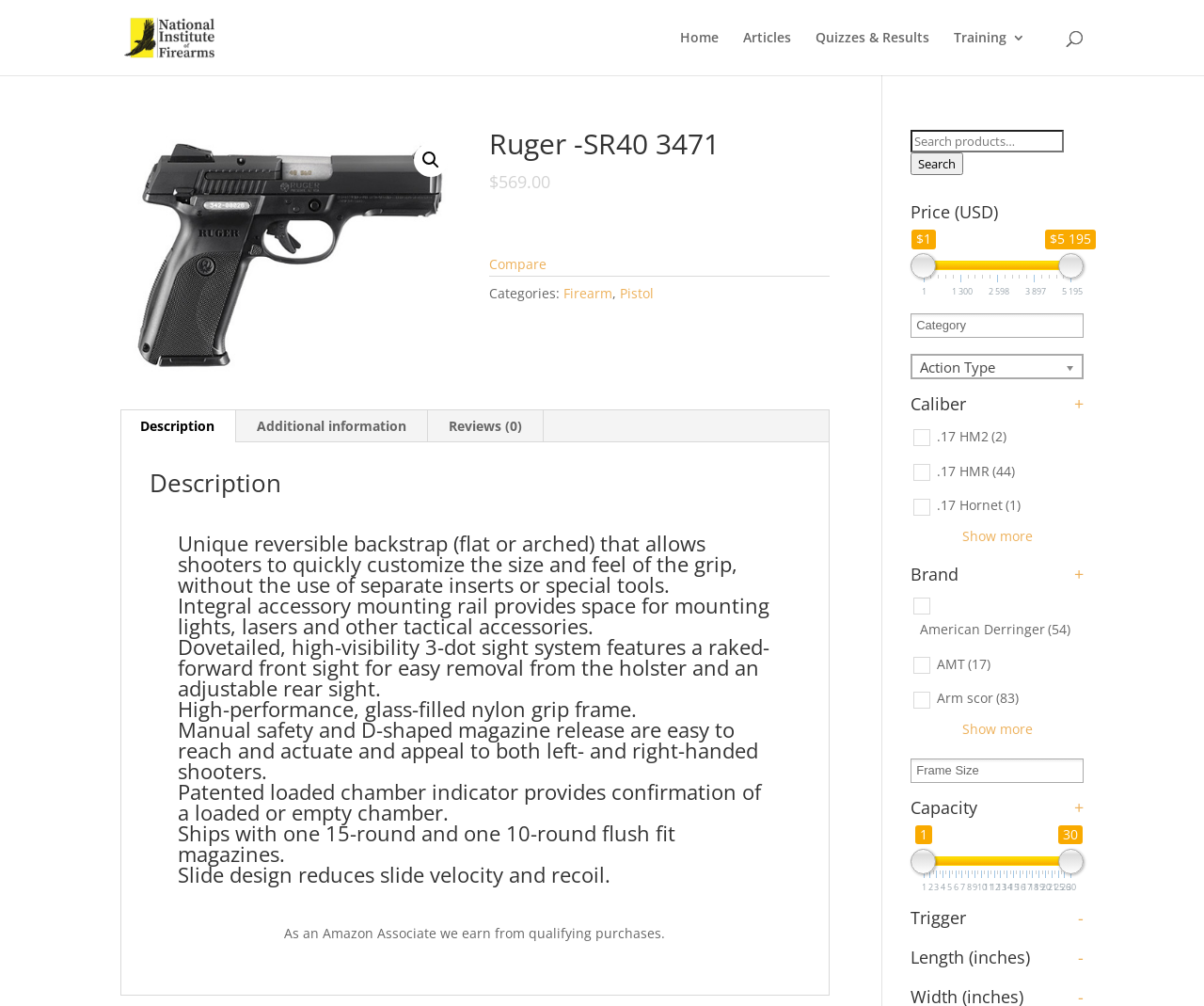Please provide a one-word or short phrase answer to the question:
What is the purpose of the integral accessory mounting rail?

For mounting lights, lasers, and other tactical accessories